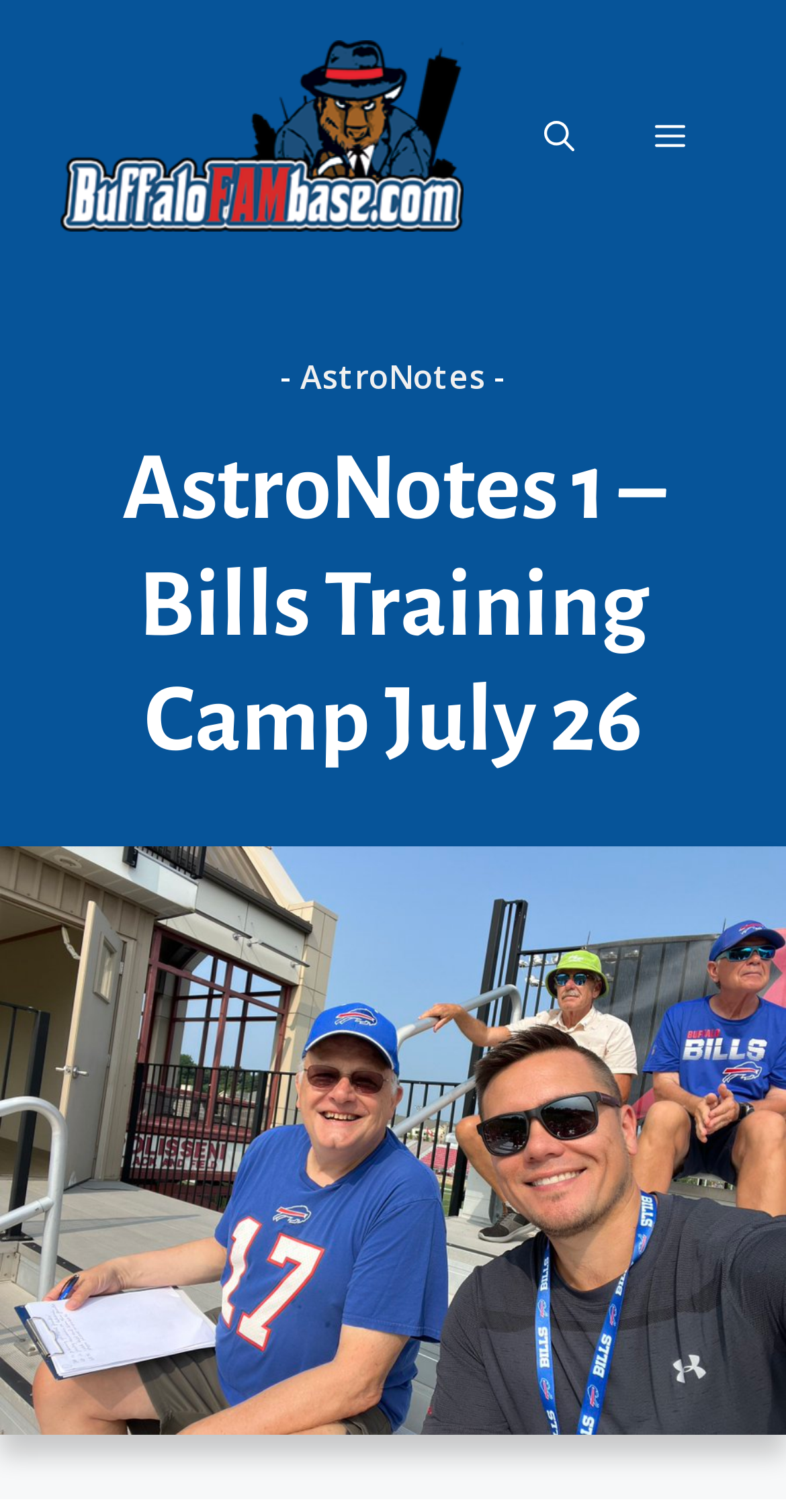Write an extensive caption that covers every aspect of the webpage.

The webpage appears to be a blog post or article about the Buffalo Bills training camp. At the top of the page, there is a banner that spans the entire width, containing a link to the "Buffalo FAMbase — #BillsMafia" site, accompanied by an image with the same name. Below the banner, there is a navigation section with a mobile toggle button and a link to open a search bar.

In the main content area, there is a prominent link to "AstroNotes" situated near the top. Below this link, there is a heading that reads "AstroNotes 1 – Bills Training Camp July 26", which suggests that the article is part of a series or collection of notes. The heading is quite large and takes up a significant portion of the page.

At the bottom of the page, there is a large figure or image that spans the entire width, although its contents are not specified. The image appears to be the main visual element of the page, and its size suggests that it may be a key part of the article's content.

Overall, the page has a simple and clean layout, with a clear hierarchy of elements and a focus on the main article content.